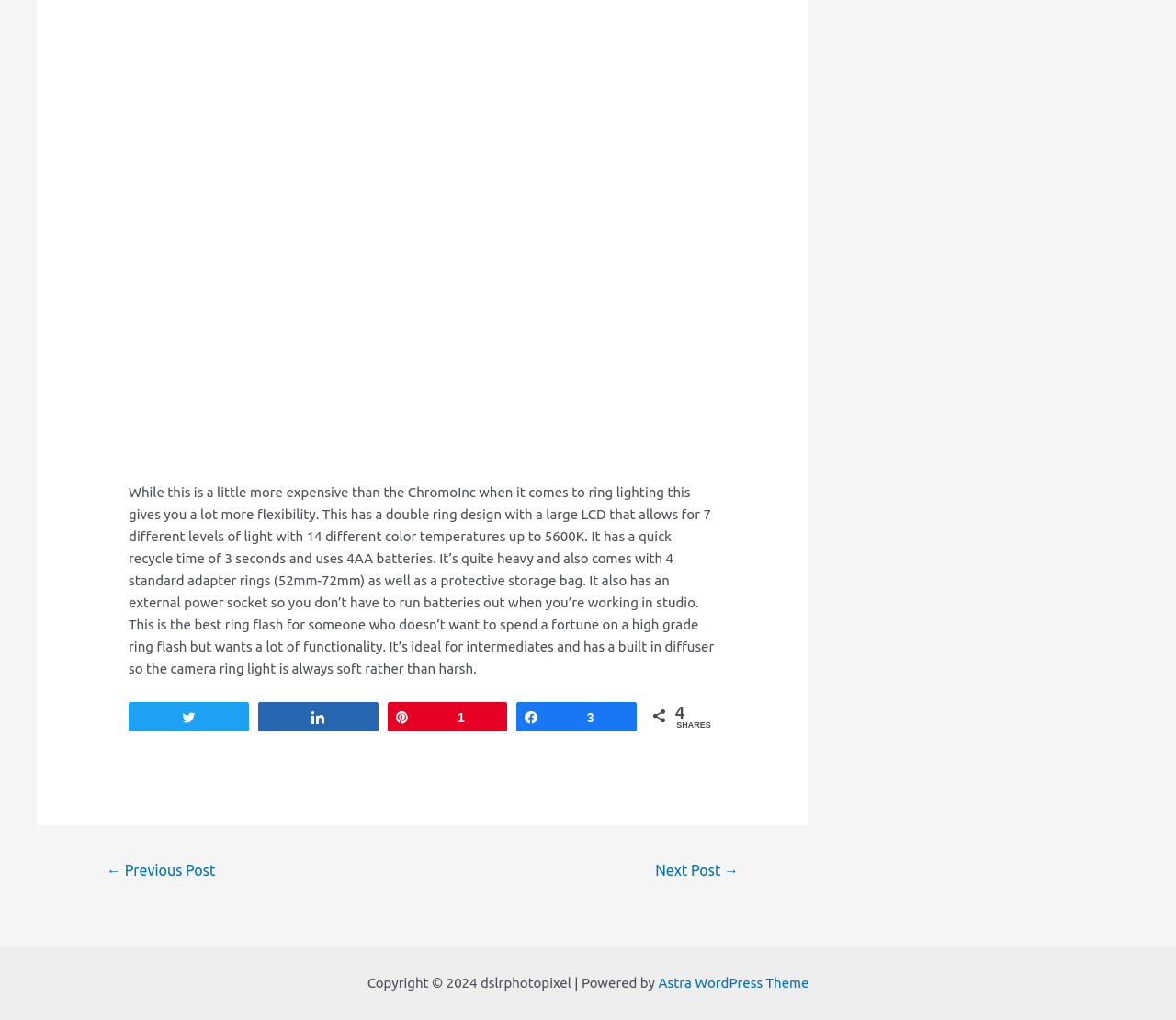Respond with a single word or phrase:
What is the purpose of the ring flash?

For intermediates